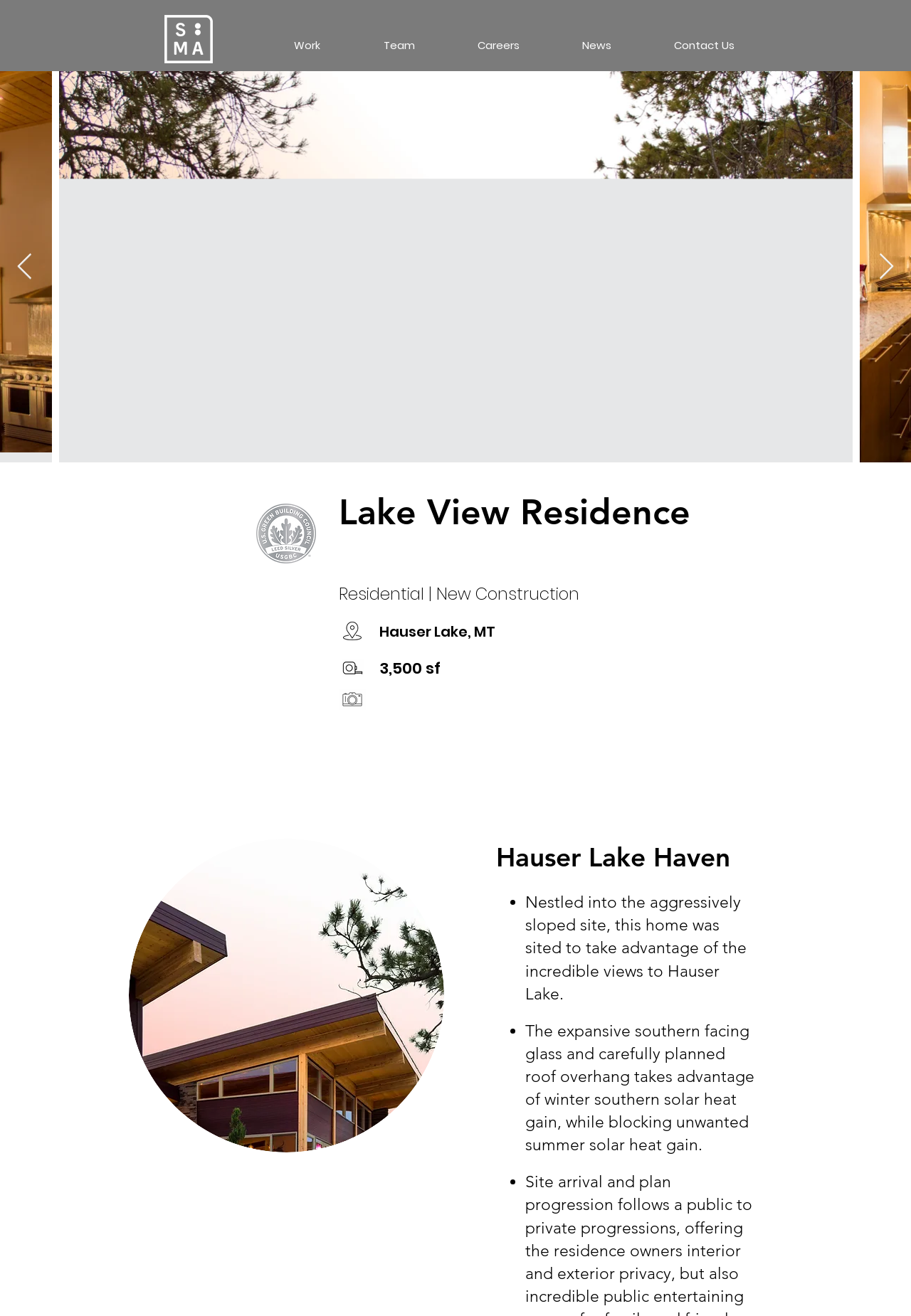Determine the bounding box for the UI element described here: "News".

[0.605, 0.021, 0.705, 0.048]